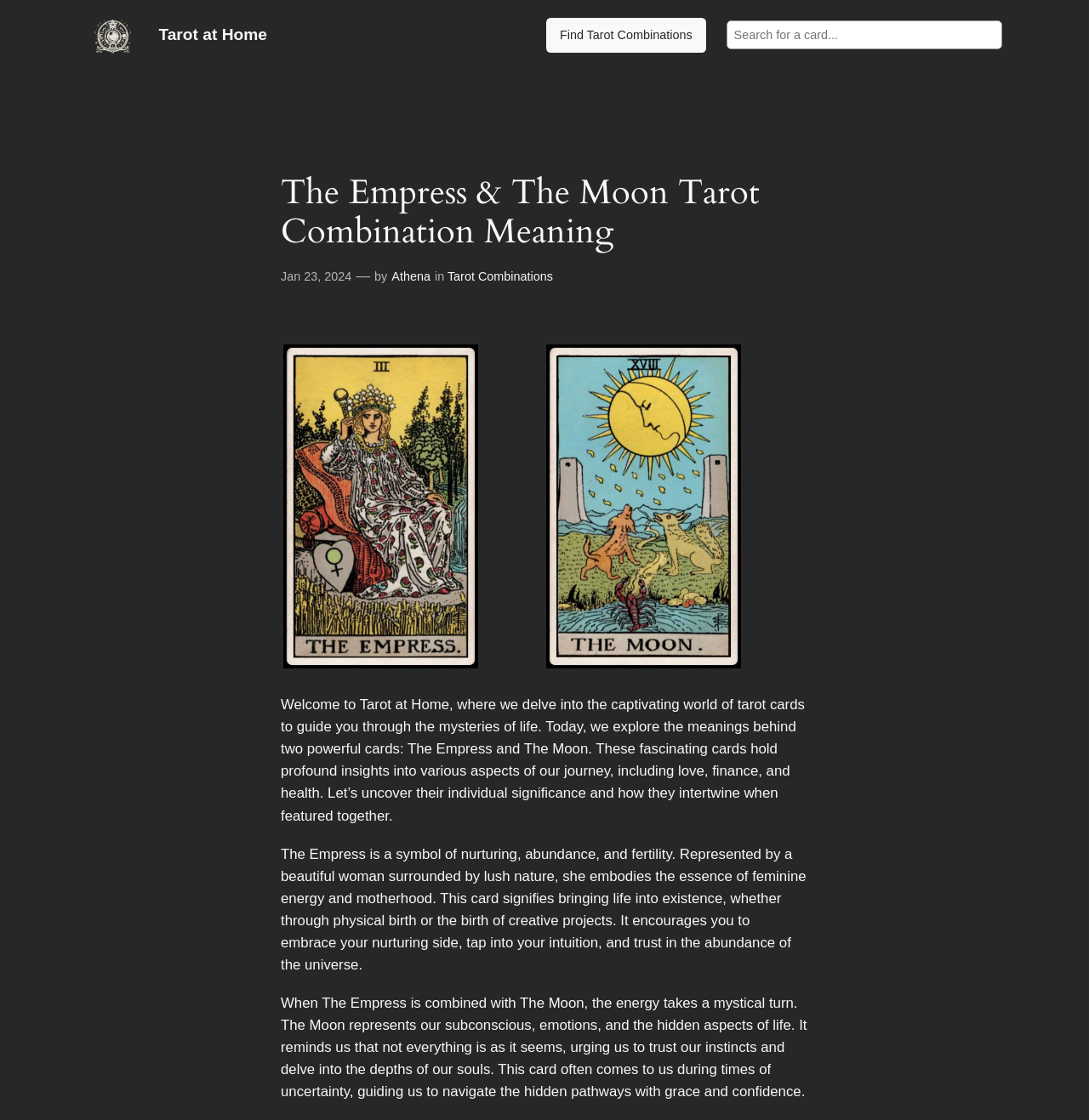Please locate and retrieve the main header text of the webpage.

The Empress & The Moon Tarot Combination Meaning